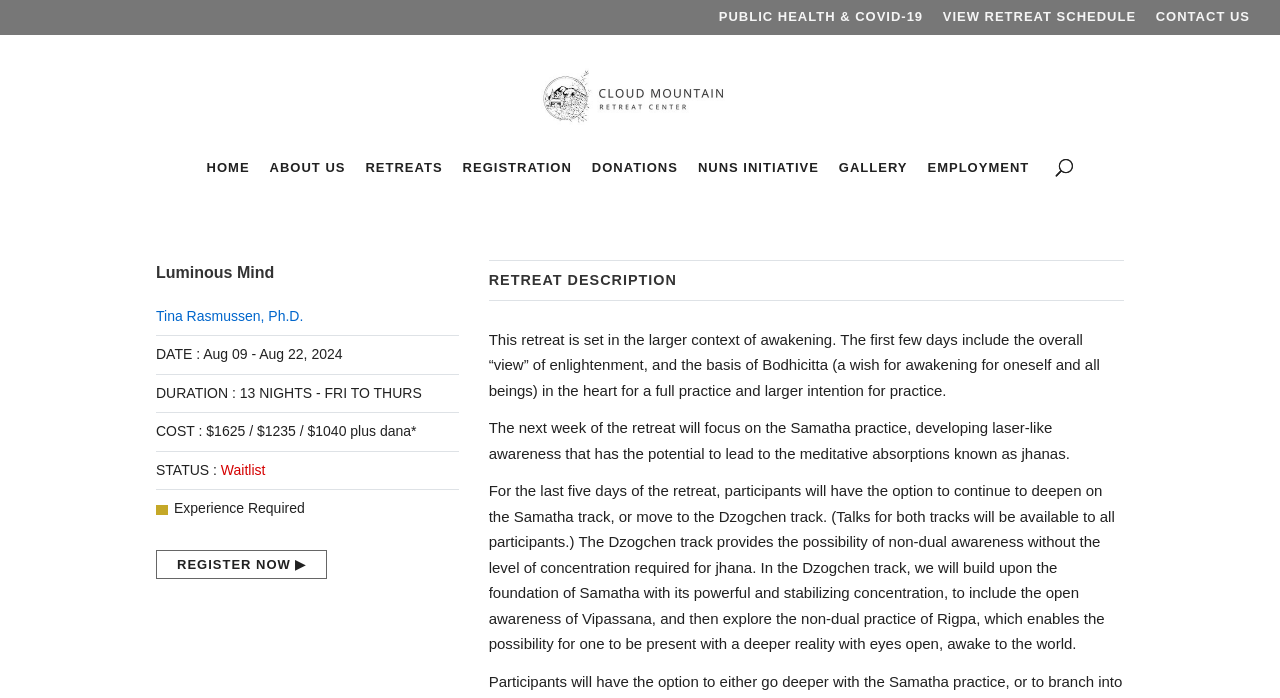Pinpoint the bounding box coordinates of the clickable element to carry out the following instruction: "Search for something."

[0.053, 0.049, 0.953, 0.052]